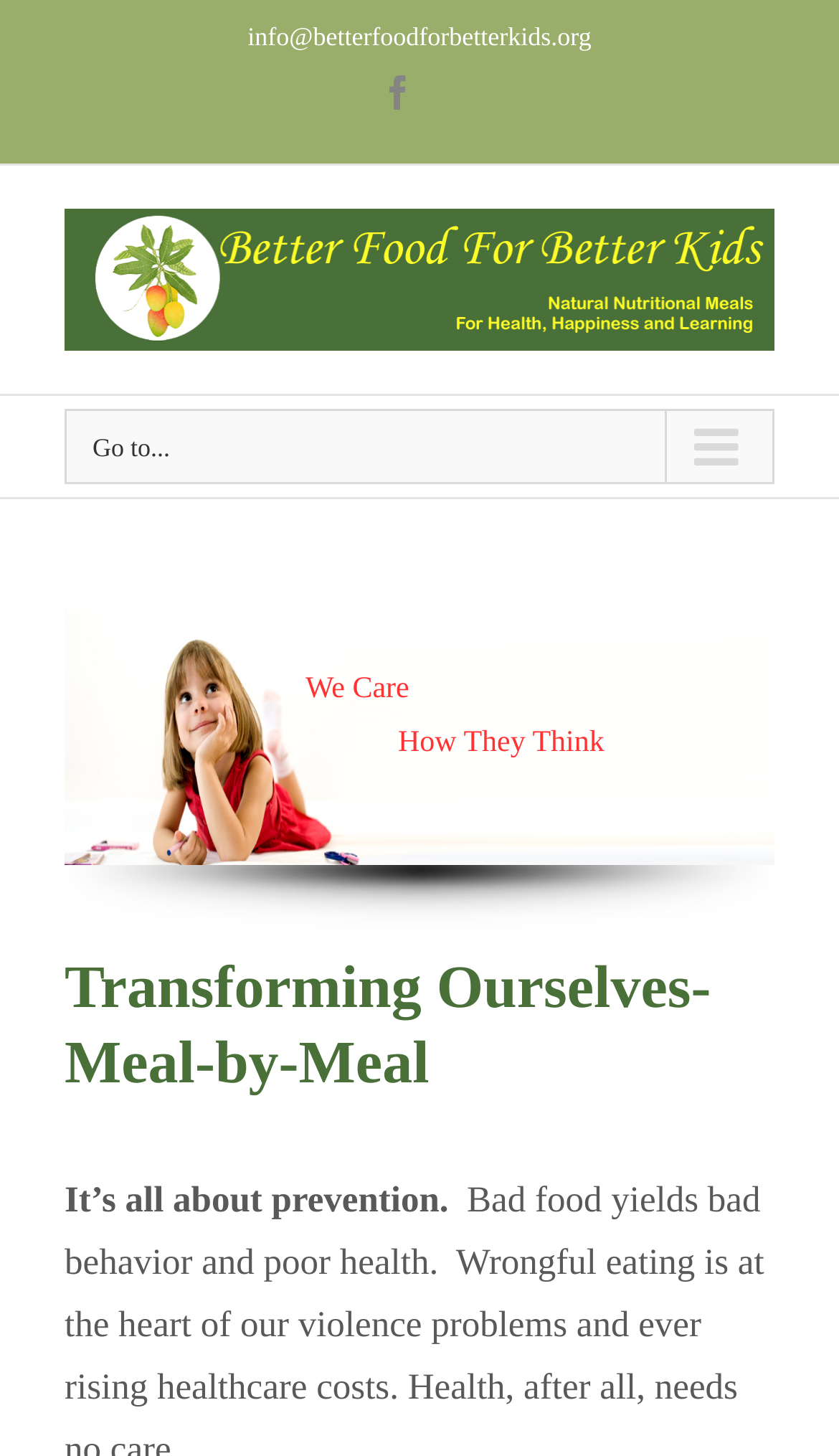Using the provided element description: "title="Facebook"", identify the bounding box coordinates. The coordinates should be four floats between 0 and 1 in the order [left, top, right, bottom].

[0.454, 0.052, 0.495, 0.075]